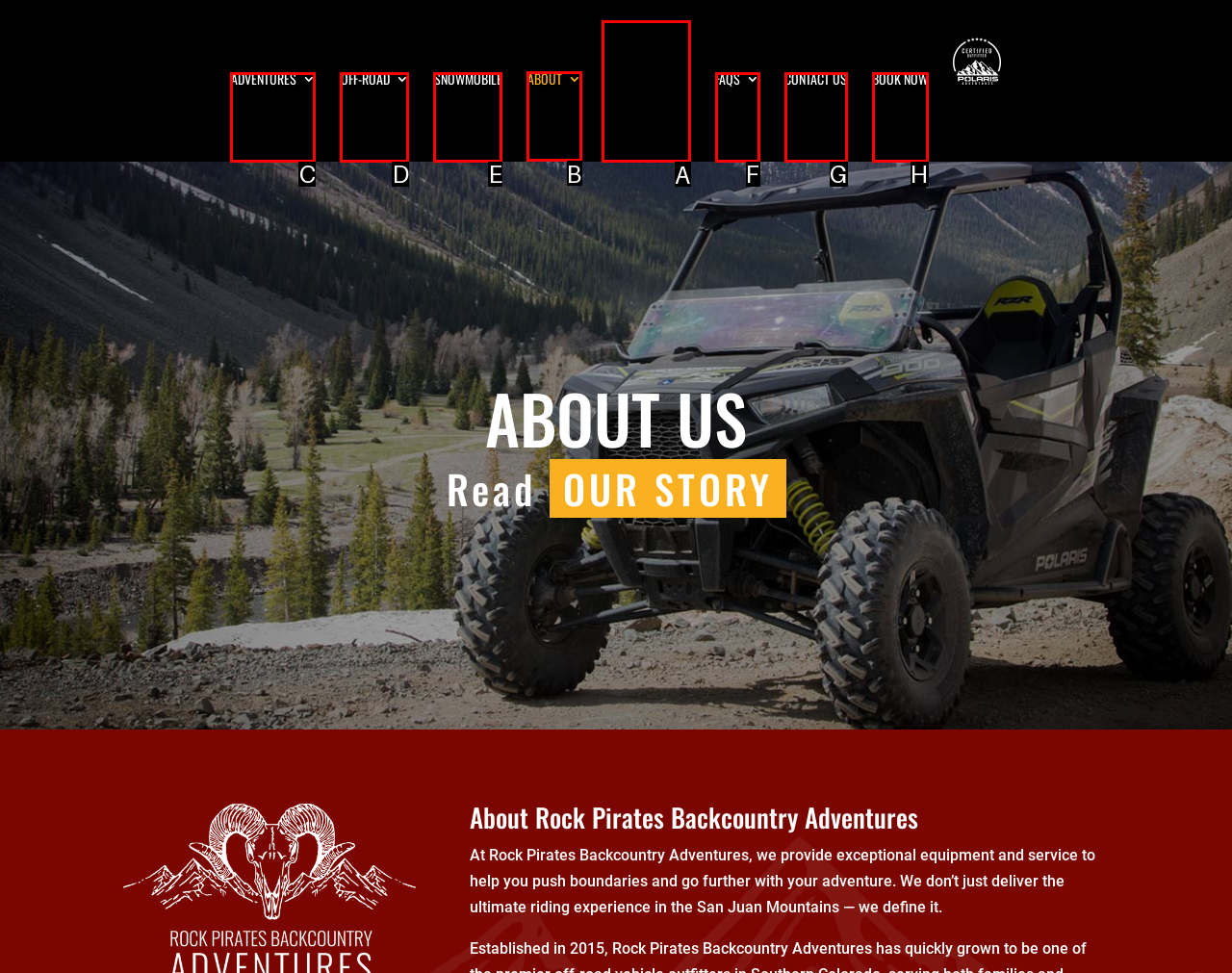For the task: Visit ABOUT US page, identify the HTML element to click.
Provide the letter corresponding to the right choice from the given options.

B